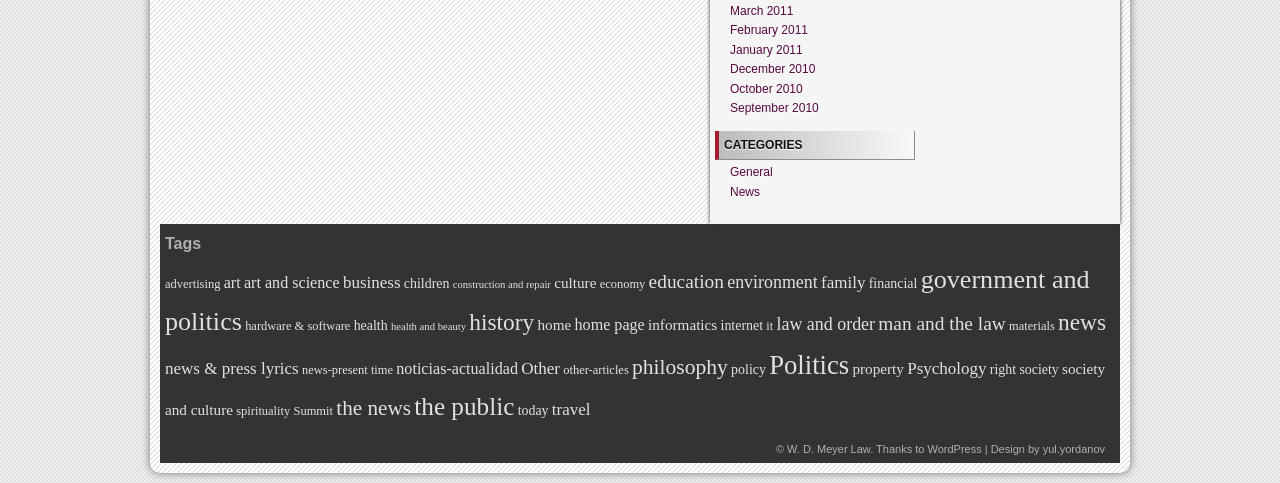Please study the image and answer the question comprehensively:
How many items are in the 'government and politics' category?

The webpage lists a category called 'government and politics' with 27 items. This information can be found by examining the link text and the number of items in parentheses.